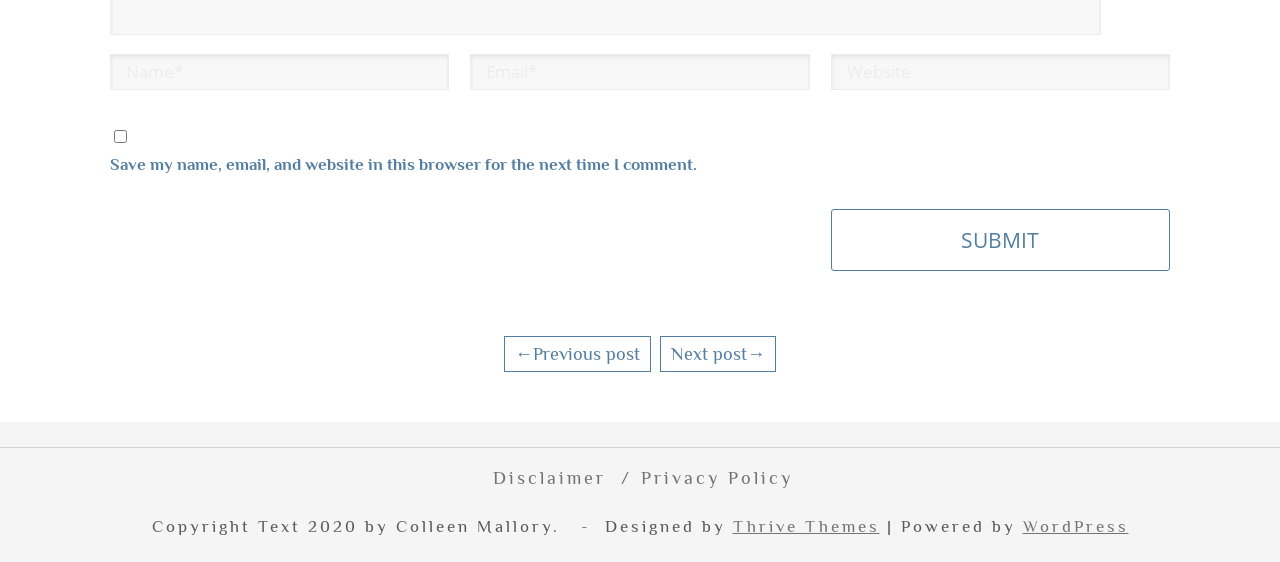Find the bounding box coordinates for the area that should be clicked to accomplish the instruction: "Enter your name".

[0.086, 0.096, 0.351, 0.16]